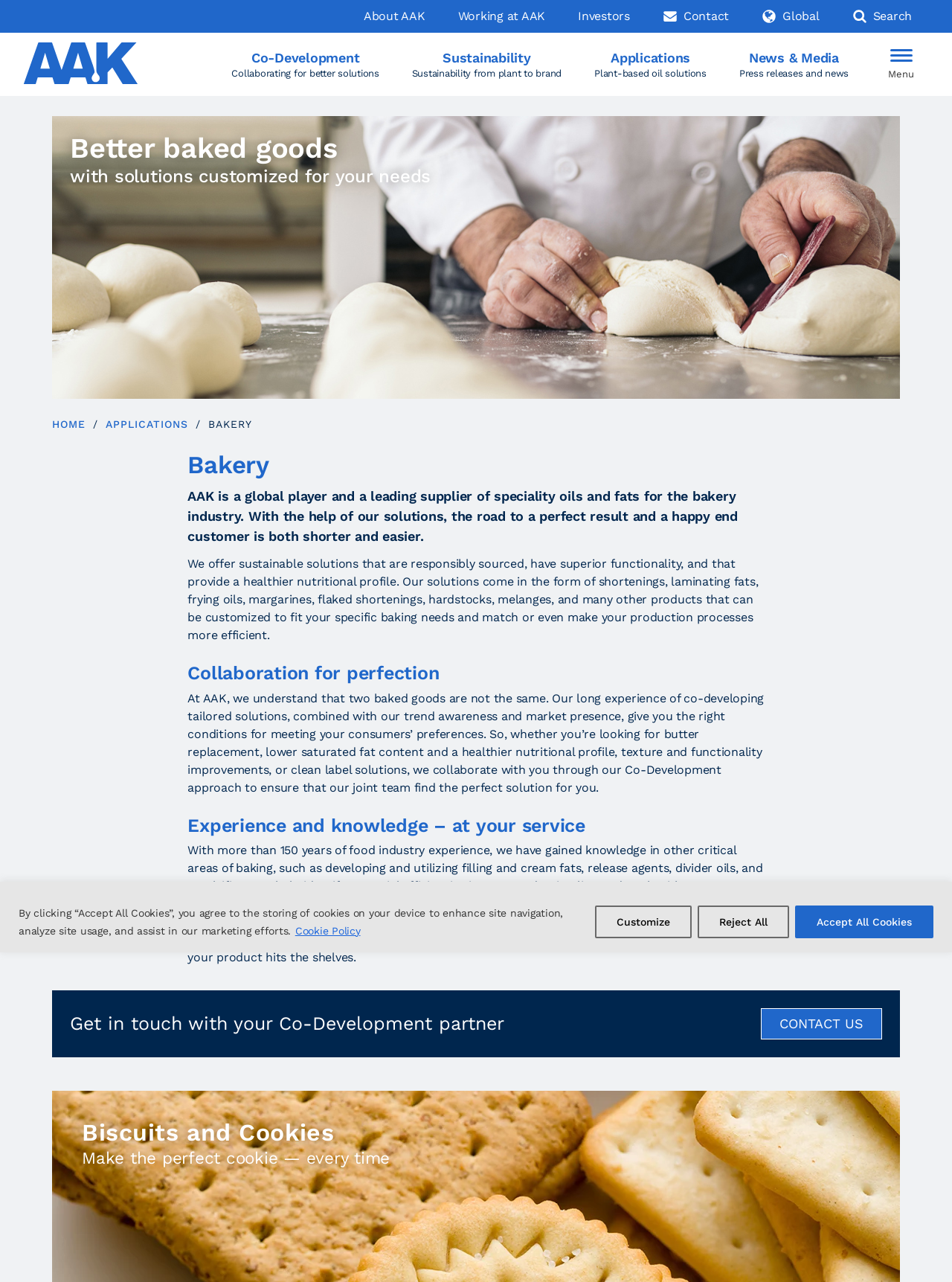Using details from the image, please answer the following question comprehensively:
What type of industry does AAK supply?

Based on the webpage content, AAK is a global player and a leading supplier of speciality oils and fats for the bakery industry, which indicates that AAK supplies the bakery industry.